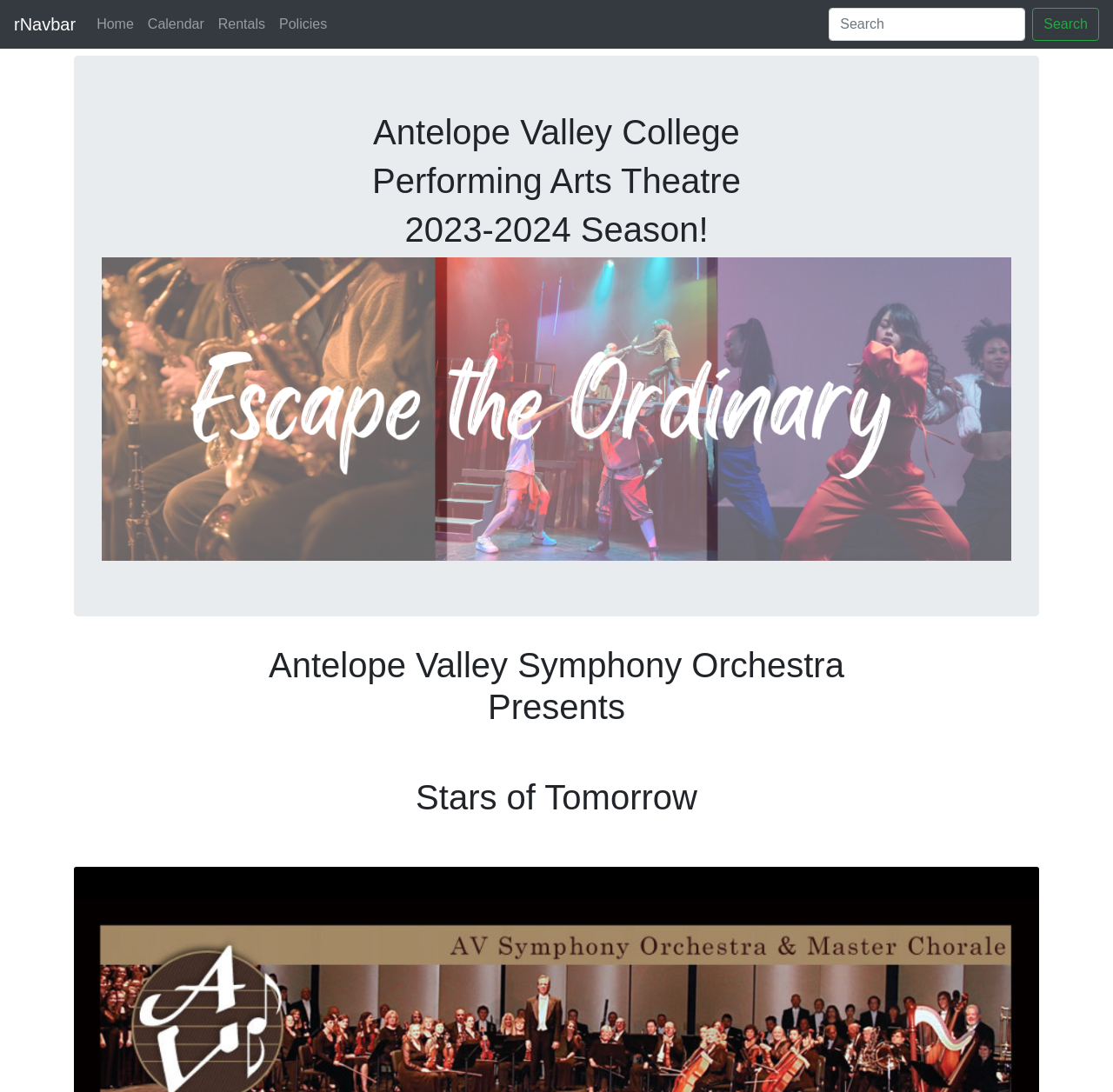Please answer the following question using a single word or phrase: 
What is the purpose of the search box?

To search the website